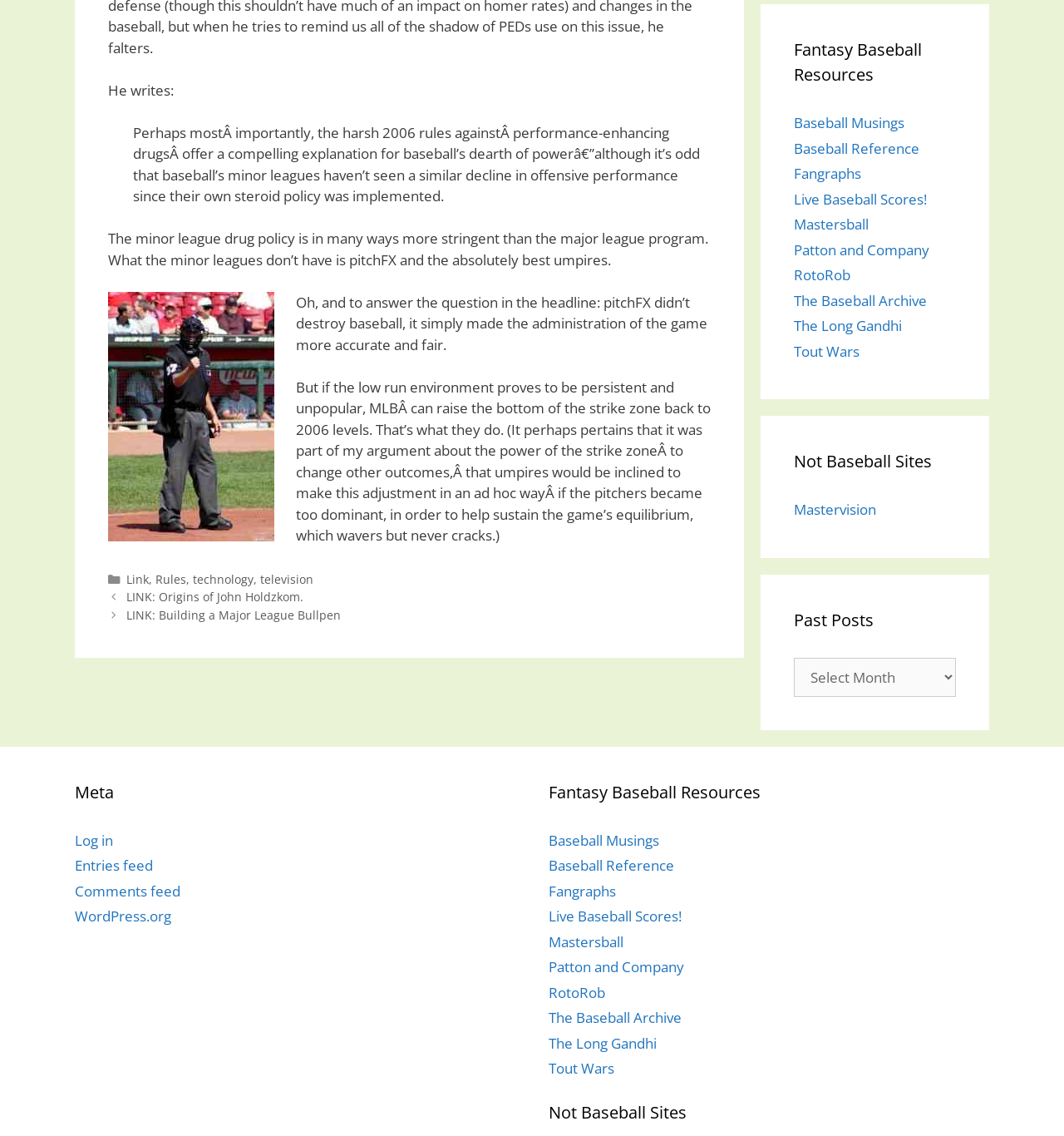Please find the bounding box coordinates for the clickable element needed to perform this instruction: "Click on the 'Previous' button".

[0.102, 0.519, 0.285, 0.533]